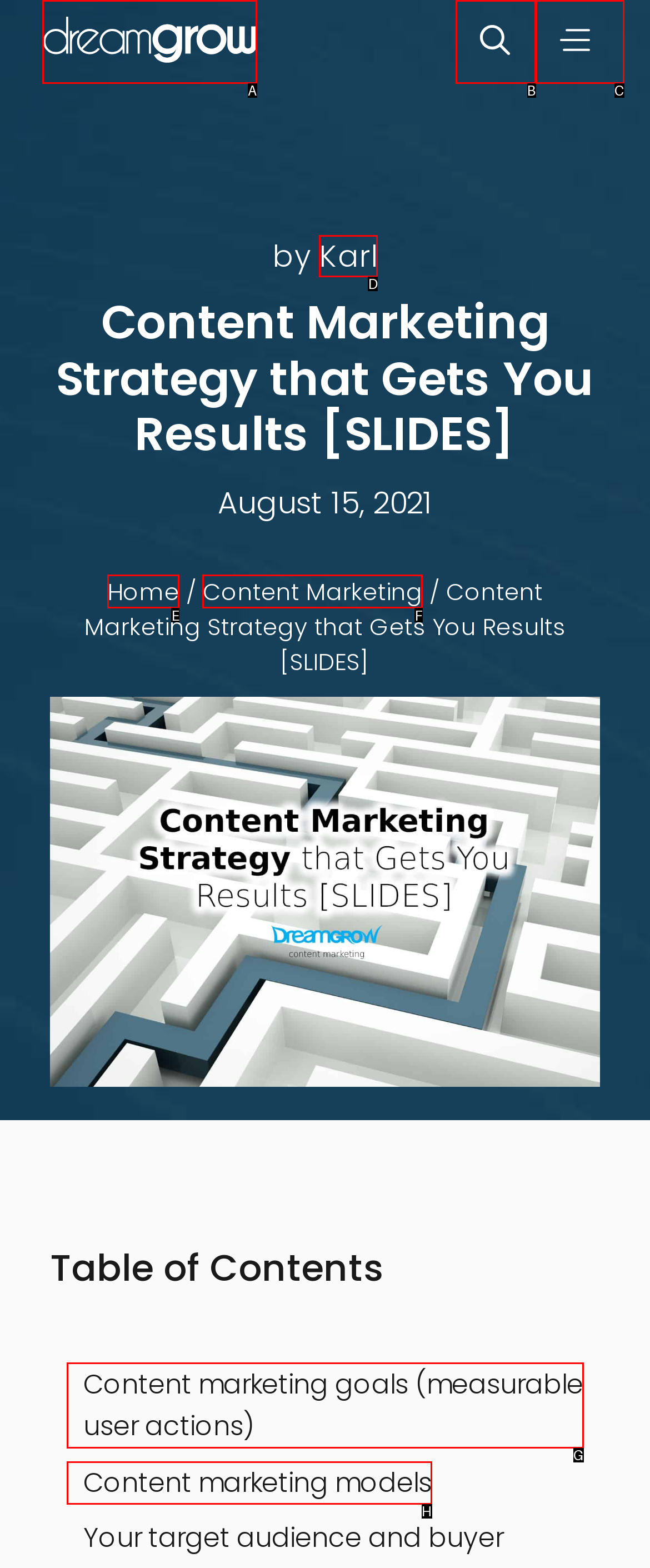Match the following description to the correct HTML element: Content Marketing Indicate your choice by providing the letter.

F